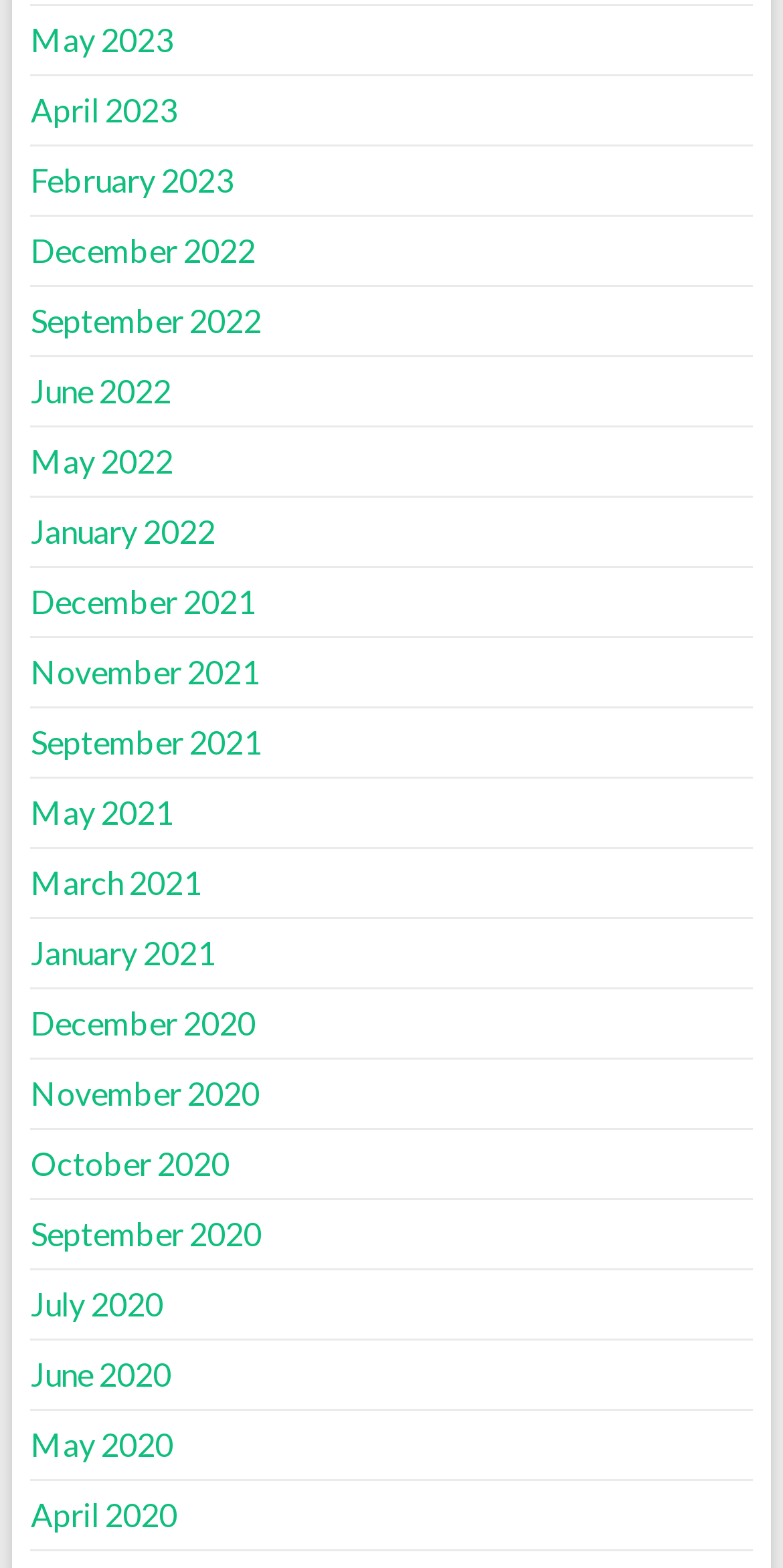How many links are there on the webpage?
Answer the question with just one word or phrase using the image.

21